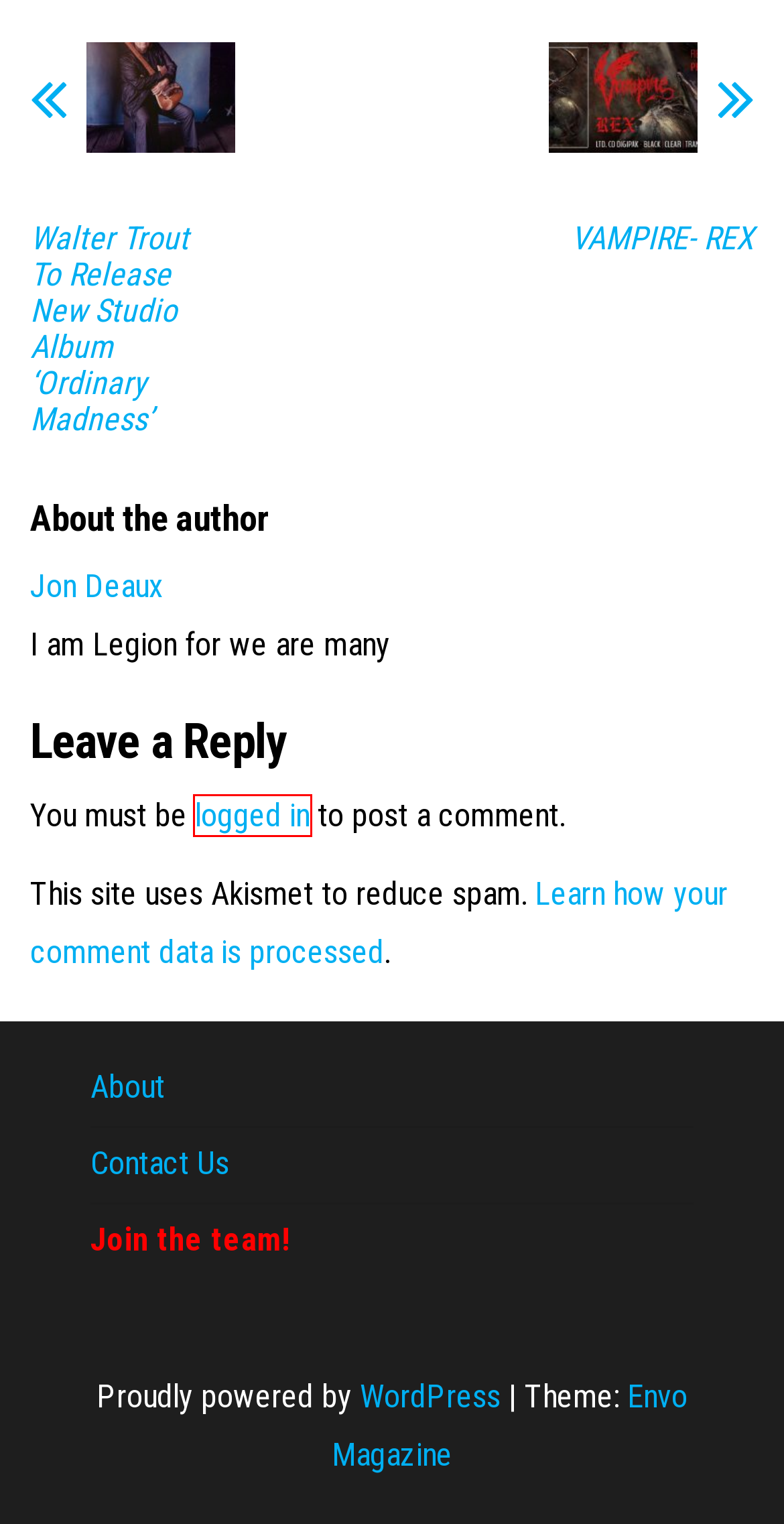Observe the screenshot of a webpage with a red bounding box around an element. Identify the webpage description that best fits the new page after the element inside the bounding box is clicked. The candidates are:
A. VAMPIRE- REX - All About The Rock
B. Blog Tool, Publishing Platform, and CMS – WordPress.org
C. Walter Trout To Release New Studio Album 'Ordinary Madness' - All About The Rock
D. Free Responsive WordPress Themes - EnvoThemes
E. Cookies - All About The Rock
F. About - All About The Rock
G. Privacy Policy – Akismet
H. Log In ‹ All About The Rock — WordPress

H